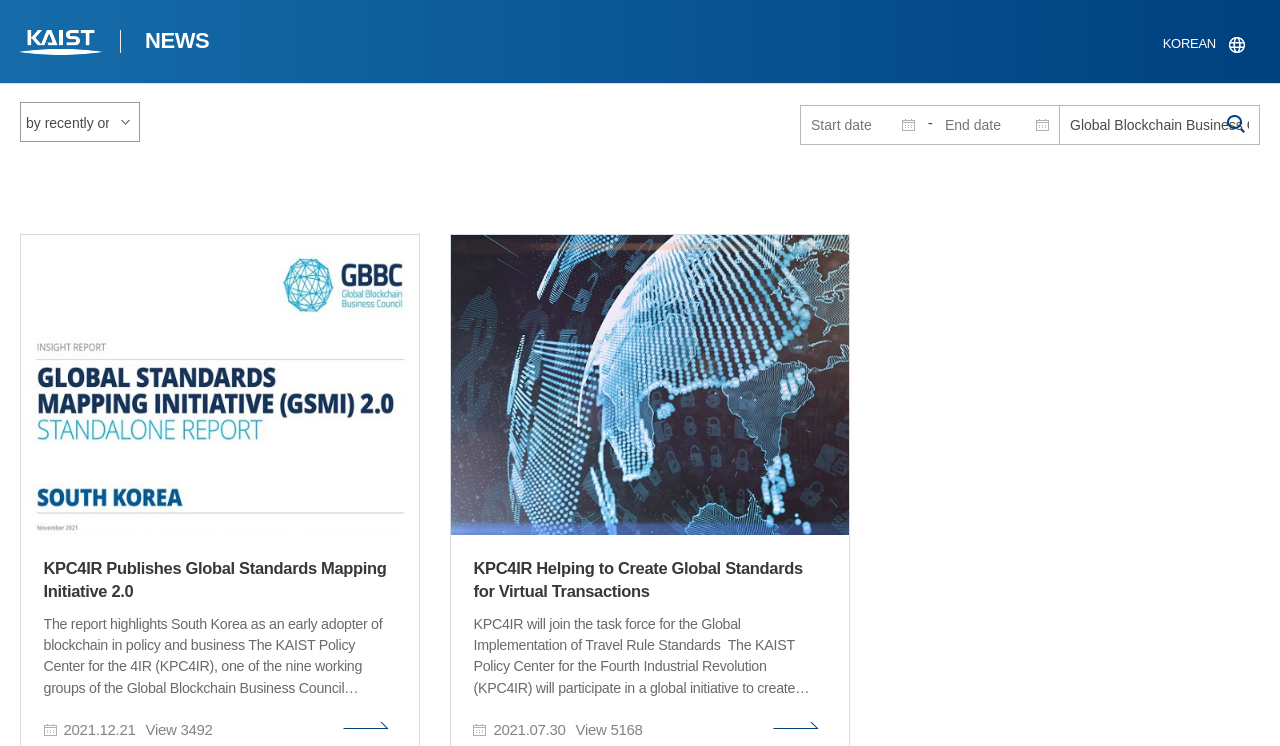What is the purpose of the combobox '검색조건'?
Please respond to the question with a detailed and well-explained answer.

The combobox '검색조건' allows users to select a specific search condition or criteria to refine their search results, providing more targeted search outcomes.